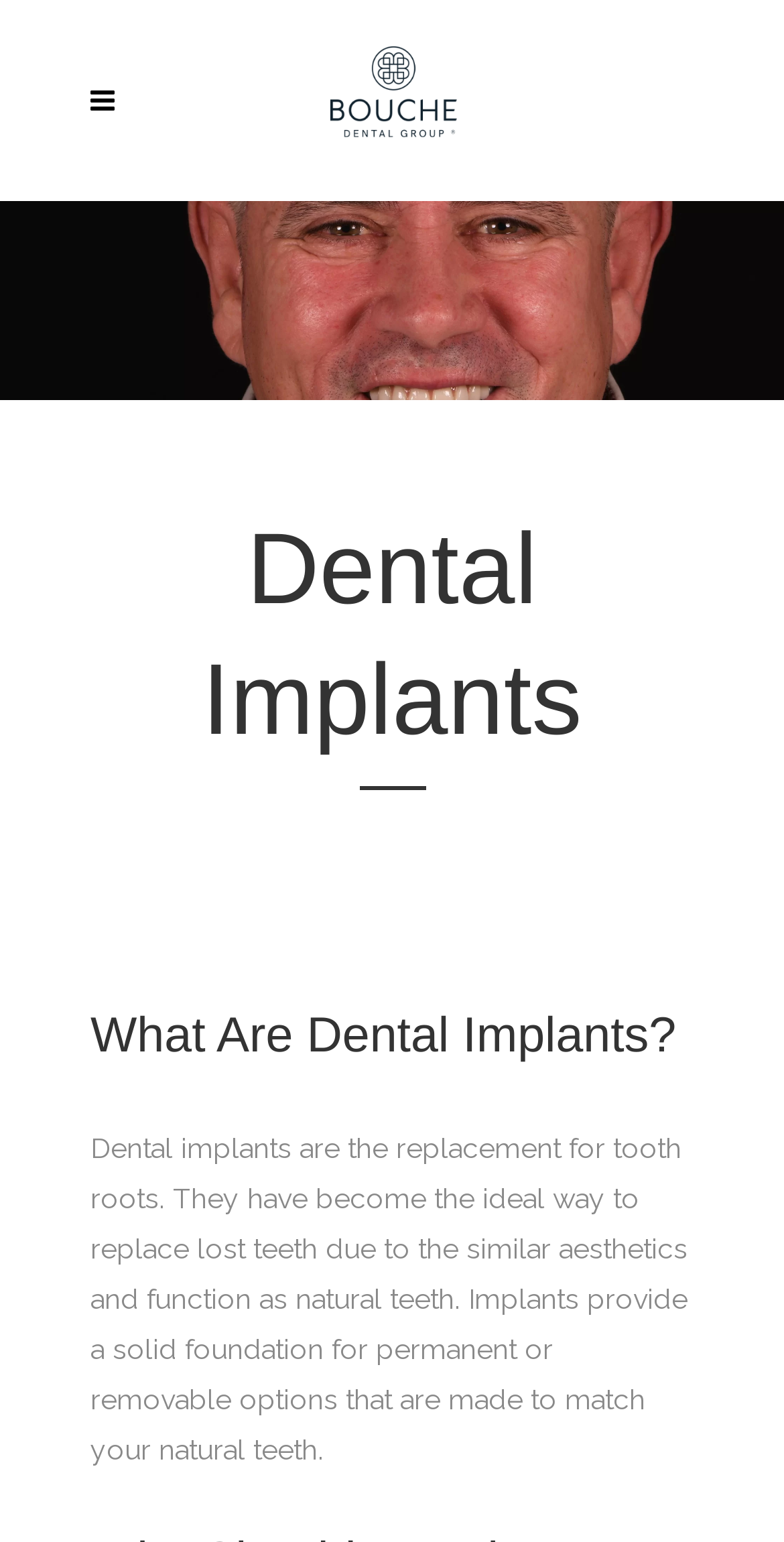For the element described, predict the bounding box coordinates as (top-left x, top-left y, bottom-right x, bottom-right y). All values should be between 0 and 1. Element description: alt="Mobile Logo"

[0.404, 0.013, 0.598, 0.117]